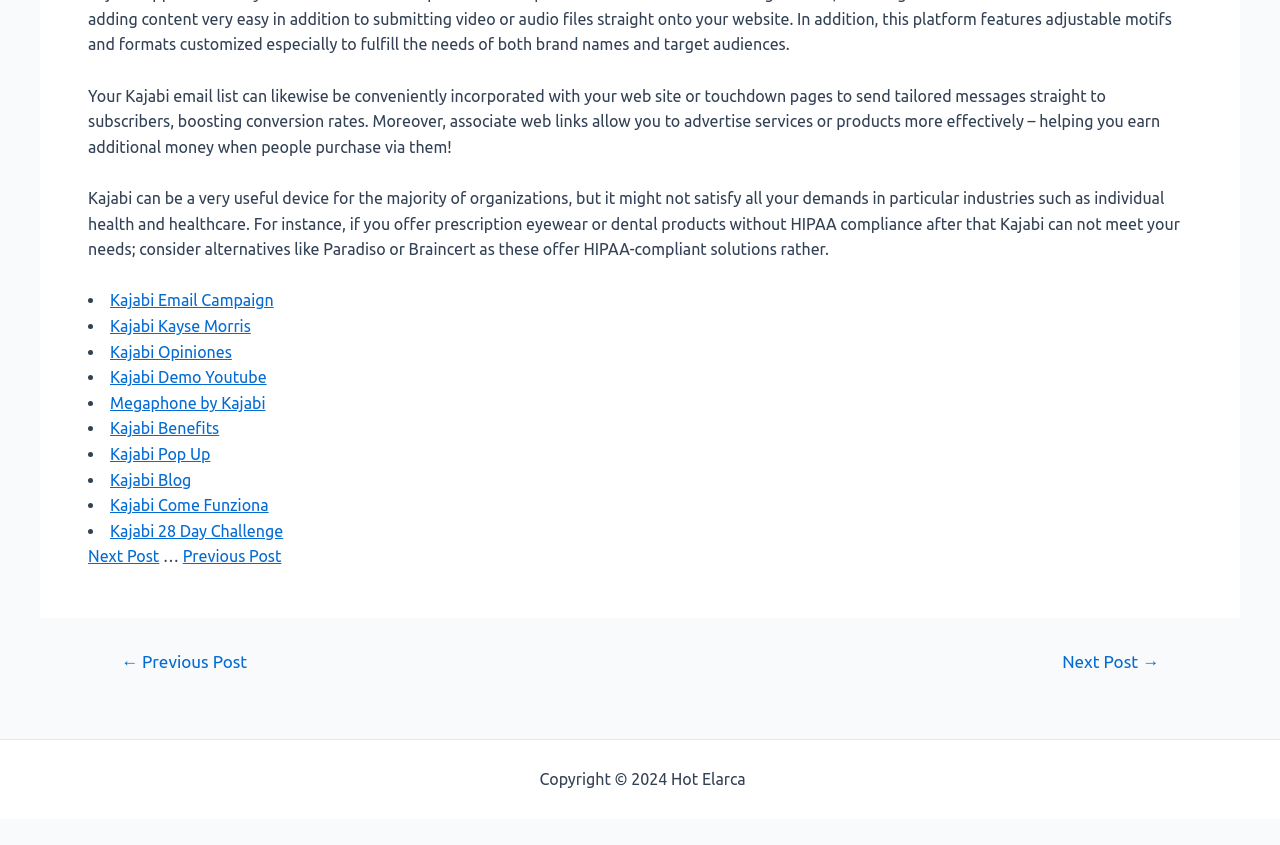What is the copyright information for?
Refer to the image and provide a one-word or short phrase answer.

Hot Elarca 2024